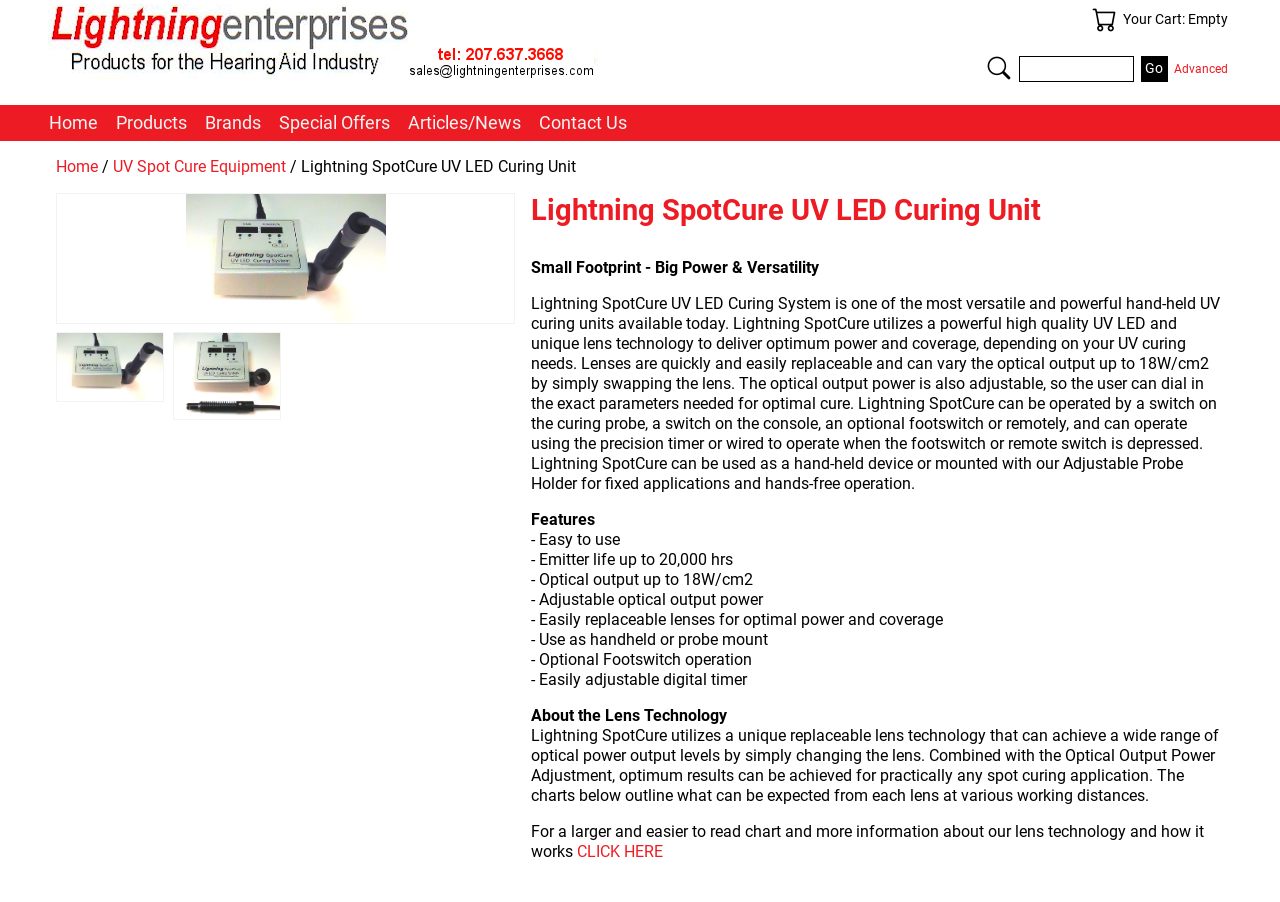Please mark the clickable region by giving the bounding box coordinates needed to complete this instruction: "Search for products".

[0.796, 0.062, 0.886, 0.091]